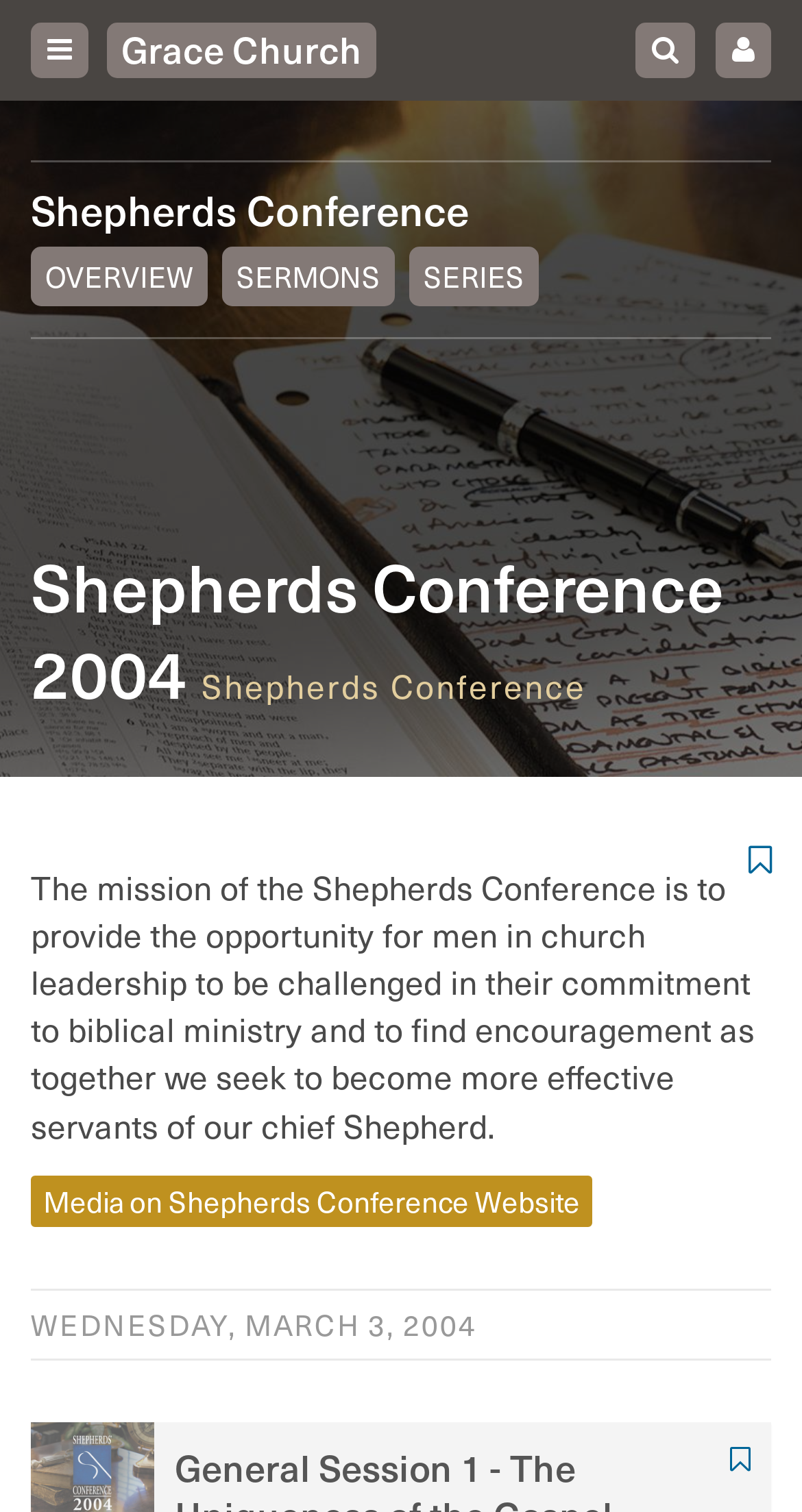Find the bounding box coordinates for the HTML element specified by: "Media on Shepherds Conference Website".

[0.038, 0.777, 0.738, 0.811]